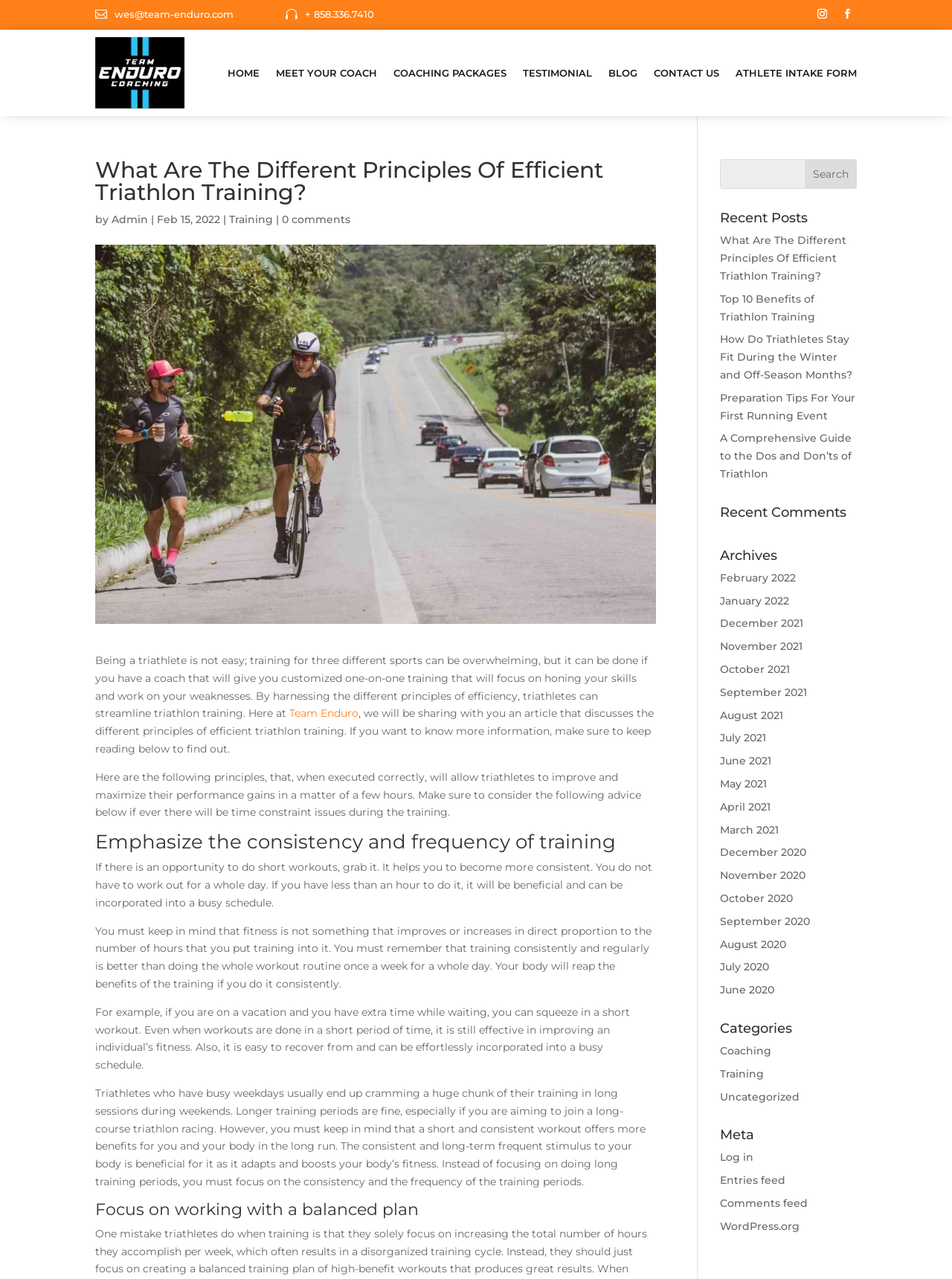What is the topic of the article on the webpage?
Refer to the image and give a detailed answer to the query.

I found the topic of the article by reading the heading and the content of the webpage. The article discusses the different principles of efficient triathlon training.